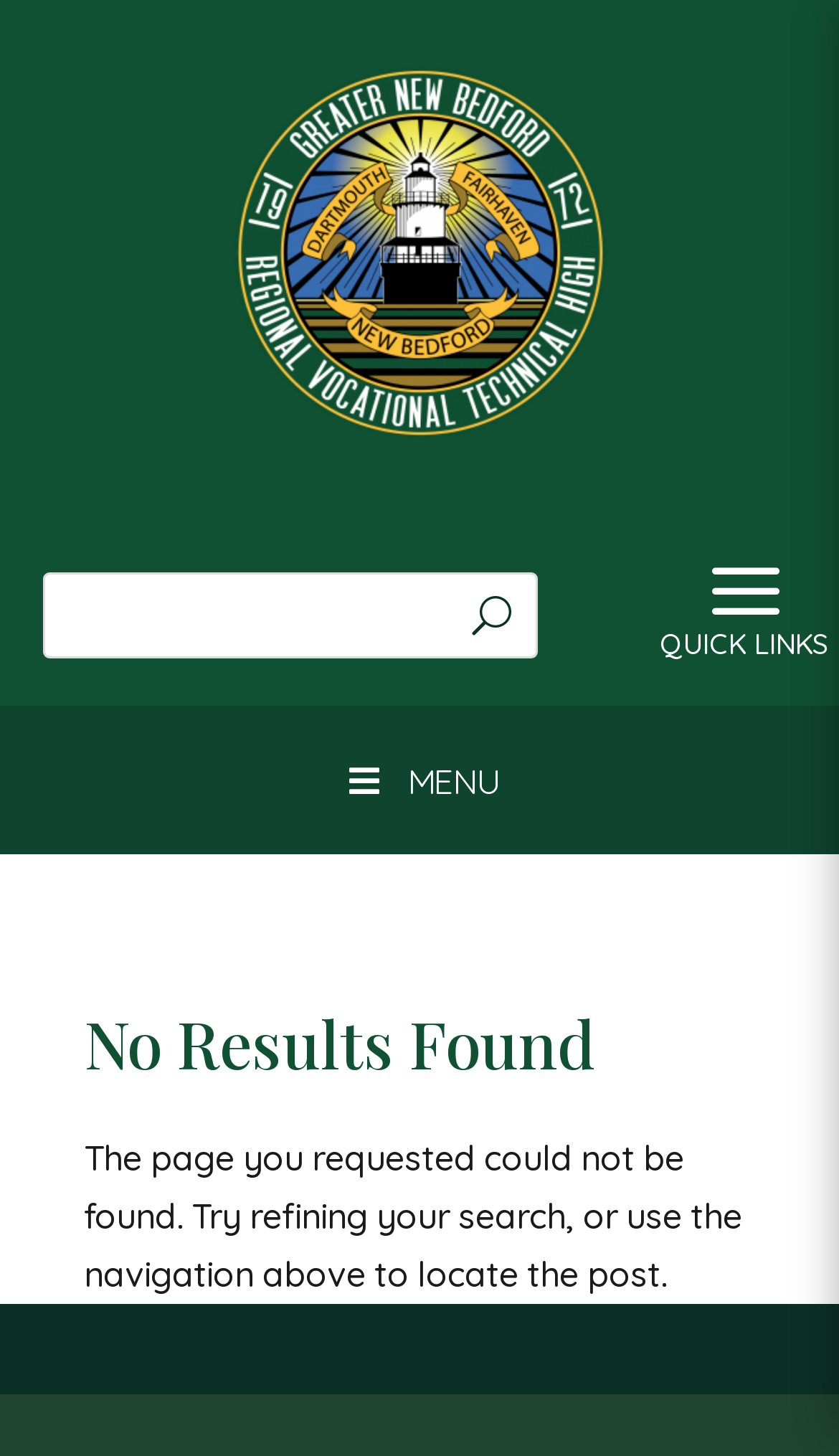Please extract the webpage's main title and generate its text content.

No Results Found